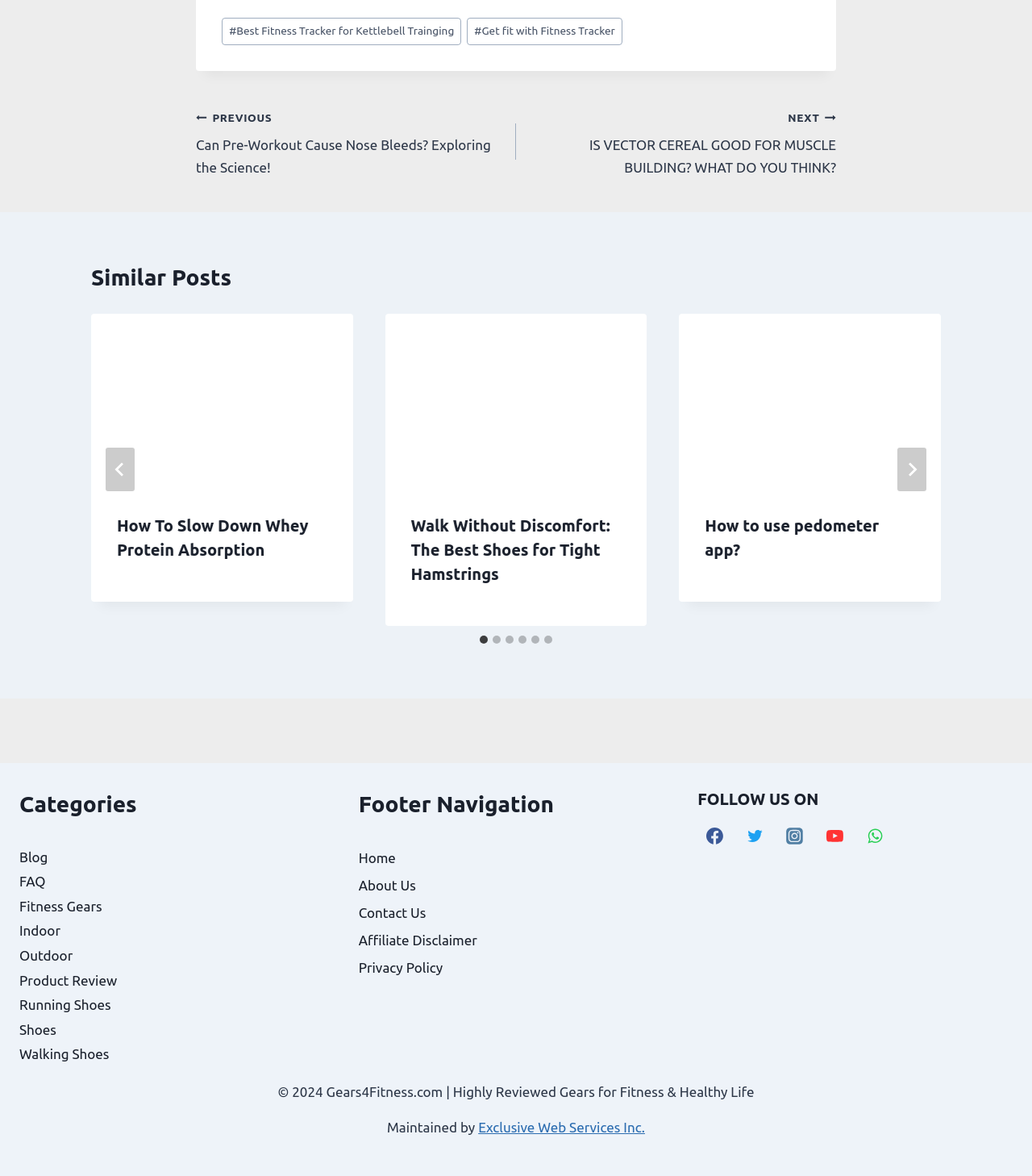Determine the bounding box for the UI element that matches this description: "#Get fit with Fitness Tracker".

[0.453, 0.015, 0.603, 0.039]